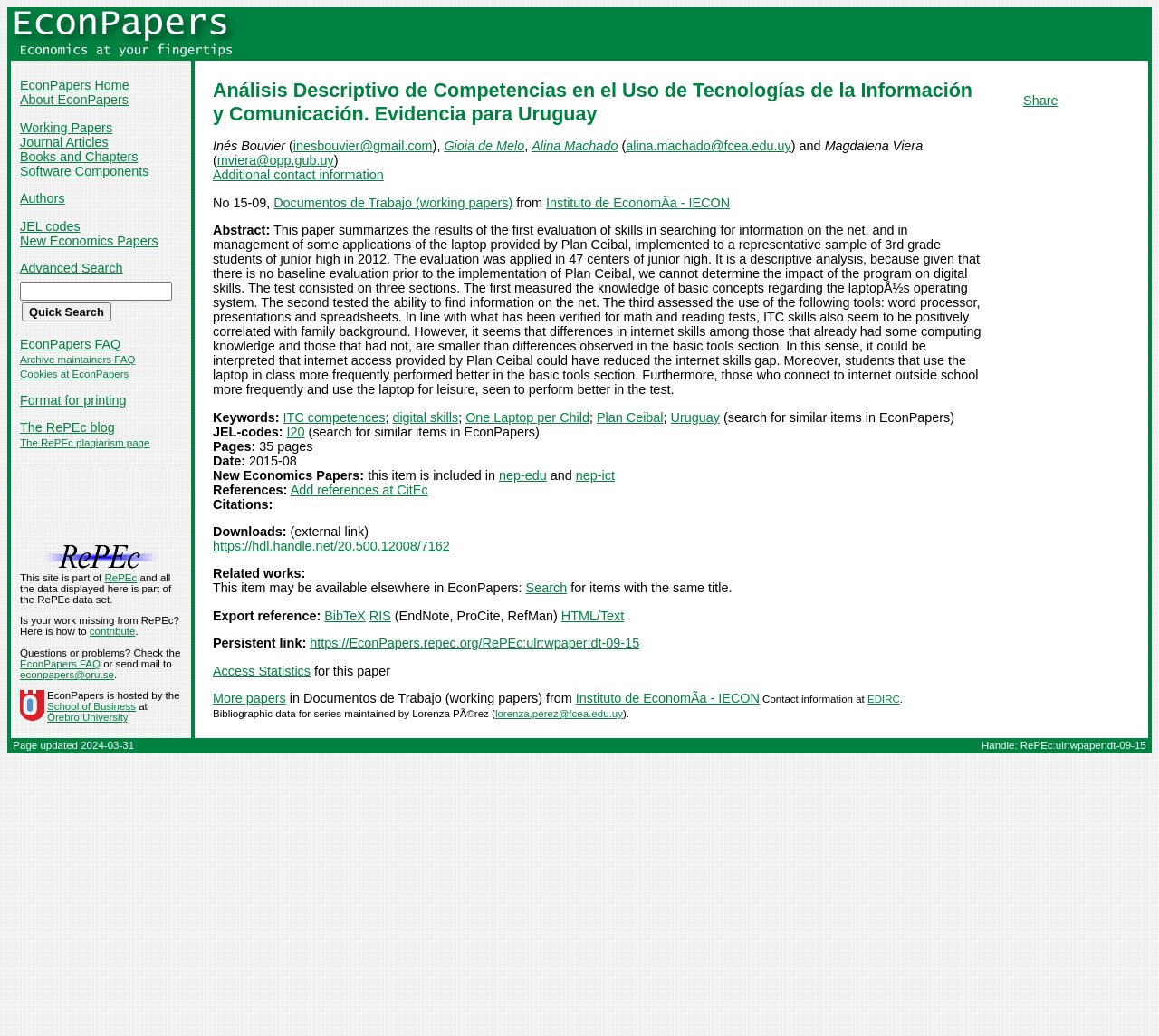Show the bounding box coordinates of the region that should be clicked to follow the instruction: "Click on the 'Quick Search' button."

[0.019, 0.292, 0.096, 0.31]